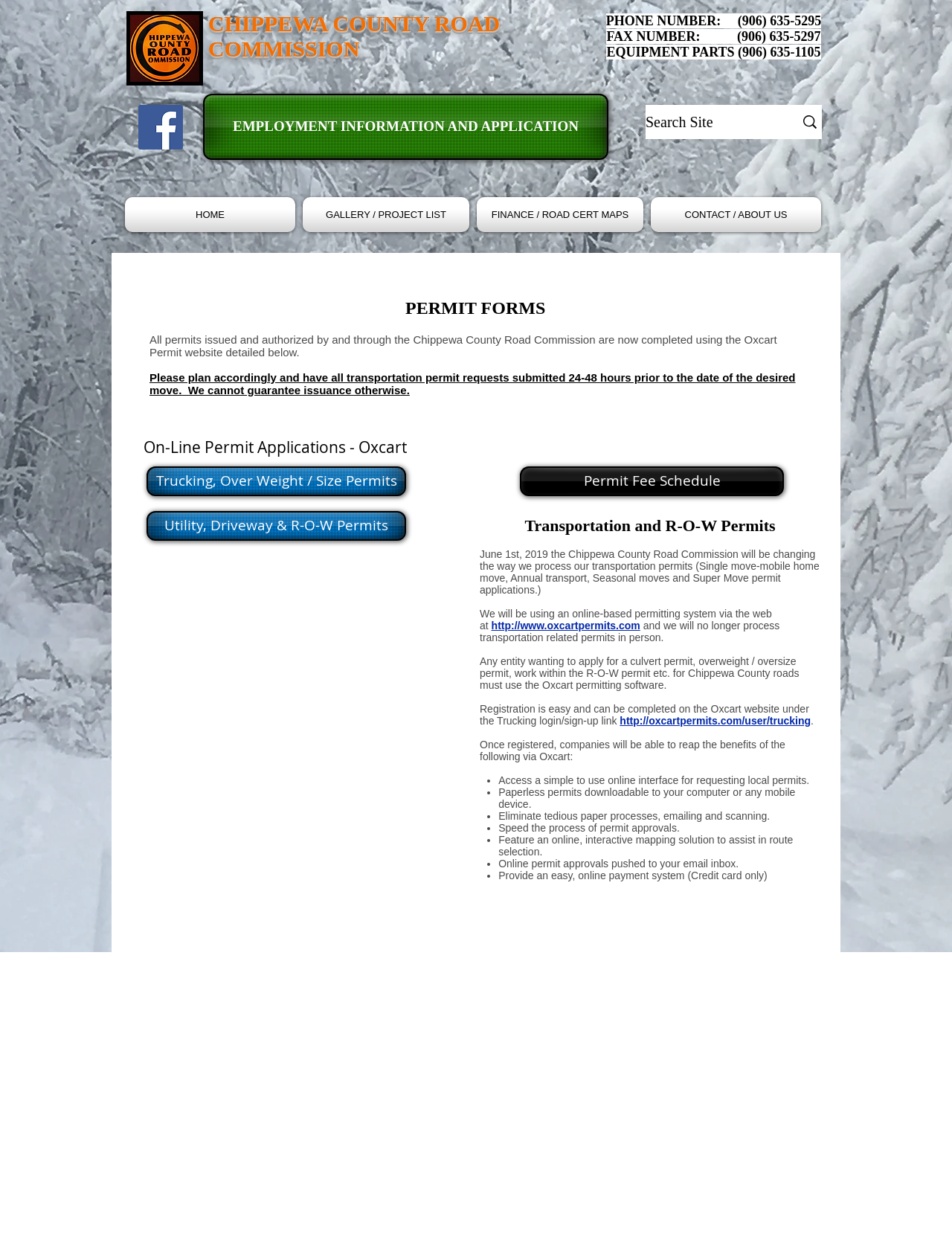Identify the bounding box coordinates of the area that should be clicked in order to complete the given instruction: "Search the site". The bounding box coordinates should be four float numbers between 0 and 1, i.e., [left, top, right, bottom].

[0.678, 0.085, 0.863, 0.113]